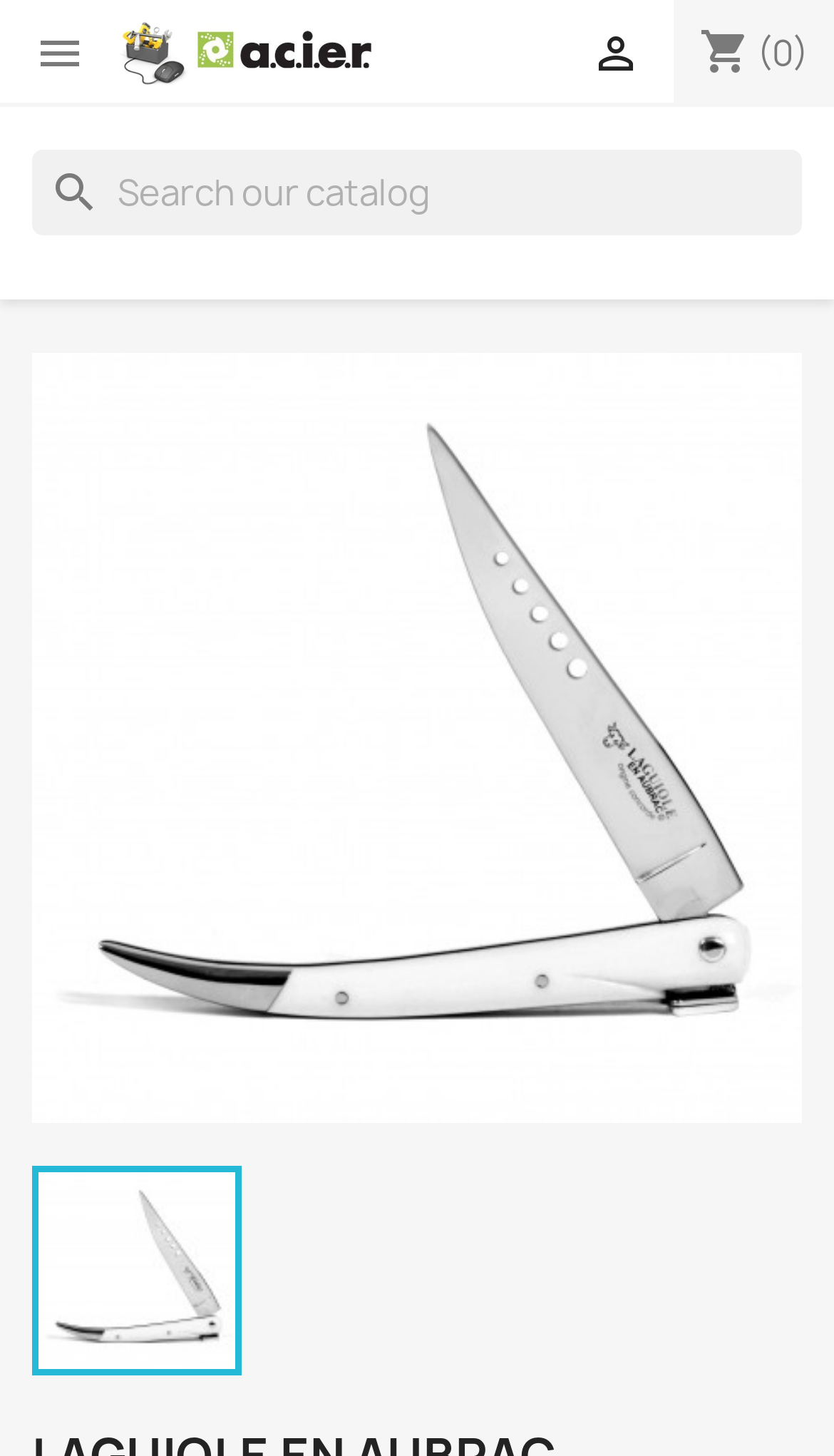Explain the features and main sections of the webpage comprehensively.

The webpage appears to be a product page for a Laguiole Concorde knife. At the top, there is a header section that spans the entire width of the page. Within this section, there are several elements, including a small icon on the left, a link to "tools24.lu" with a corresponding image, and a search textbox on the right. Additionally, there is a status indicator and a link with an icon.

Below the header section, there is a large image that takes up most of the page, showcasing the Laguiole Concorde knife. This image is positioned near the top of the page, leaving some space at the top and bottom.

On the bottom left of the page, there is a smaller image, also displaying the Laguiole Concorde knife. This image is positioned near the bottom of the page, leaving some space at the top.

There are no paragraphs of text on the page, but there are some short text elements, including a "(0)" indicator and a "Search" label. Overall, the page appears to be focused on showcasing the product image, with some additional navigation and search functionality at the top.